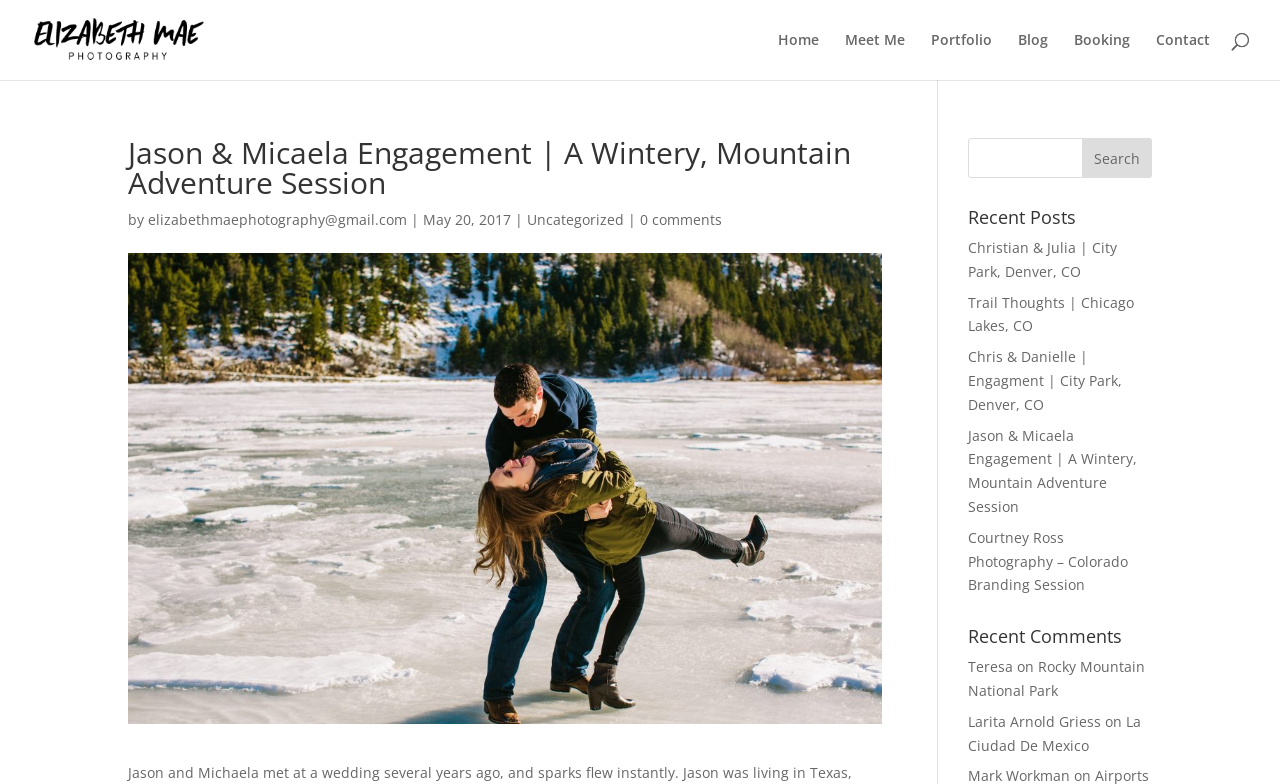Determine the bounding box coordinates for the area that should be clicked to carry out the following instruction: "search for something".

[0.756, 0.176, 0.9, 0.227]